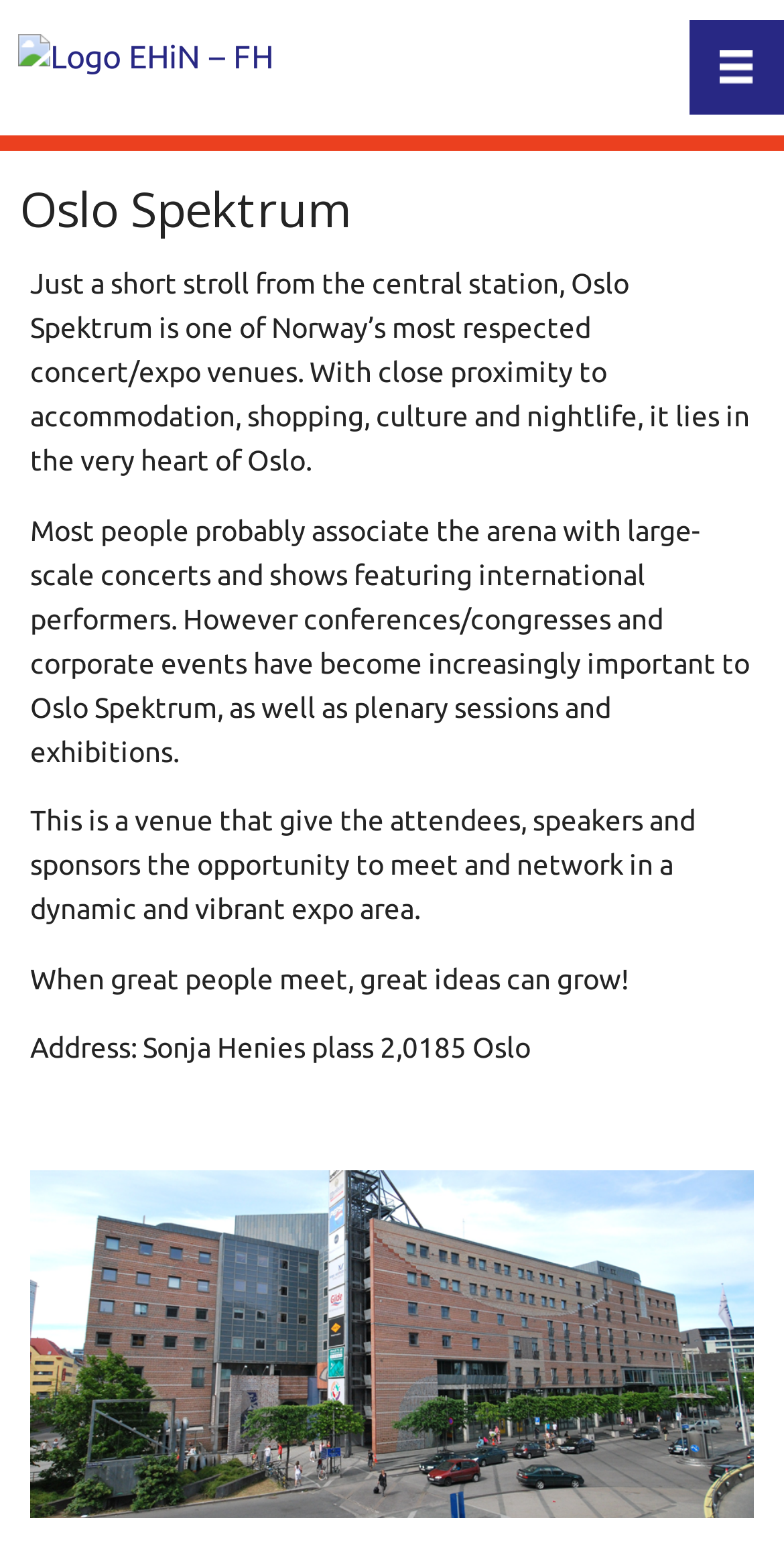Give a complete and precise description of the webpage's appearance.

The webpage is about the Oslo Spektrum venue, a concert and expo venue in Norway. At the top left corner, there is a logo of EHiN – FH, which is an image. Next to the logo, there is a link with the same name. On the top right corner, there is a button labeled "Toggle navigation".

Below the logo, there is a heading that reads "Oslo Spektrum". Underneath the heading, there are four paragraphs of text that describe the venue. The first paragraph explains the venue's location, stating that it is close to the central station, accommodation, shopping, culture, and nightlife. The second paragraph mentions that the venue hosts large-scale concerts and shows, as well as conferences, corporate events, plenary sessions, and exhibitions. The third paragraph highlights the venue's dynamic and vibrant expo area, where attendees, speakers, and sponsors can meet and network. The fourth paragraph is a quote that reads "When great people meet, great ideas can grow!".

Below the paragraphs, there is an address section, which includes the label "Address:" and the actual address "Sonja Henies plass 2, 0185 Oslo". At the bottom of the page, there is a figure, which is likely an image, but its content is not specified.